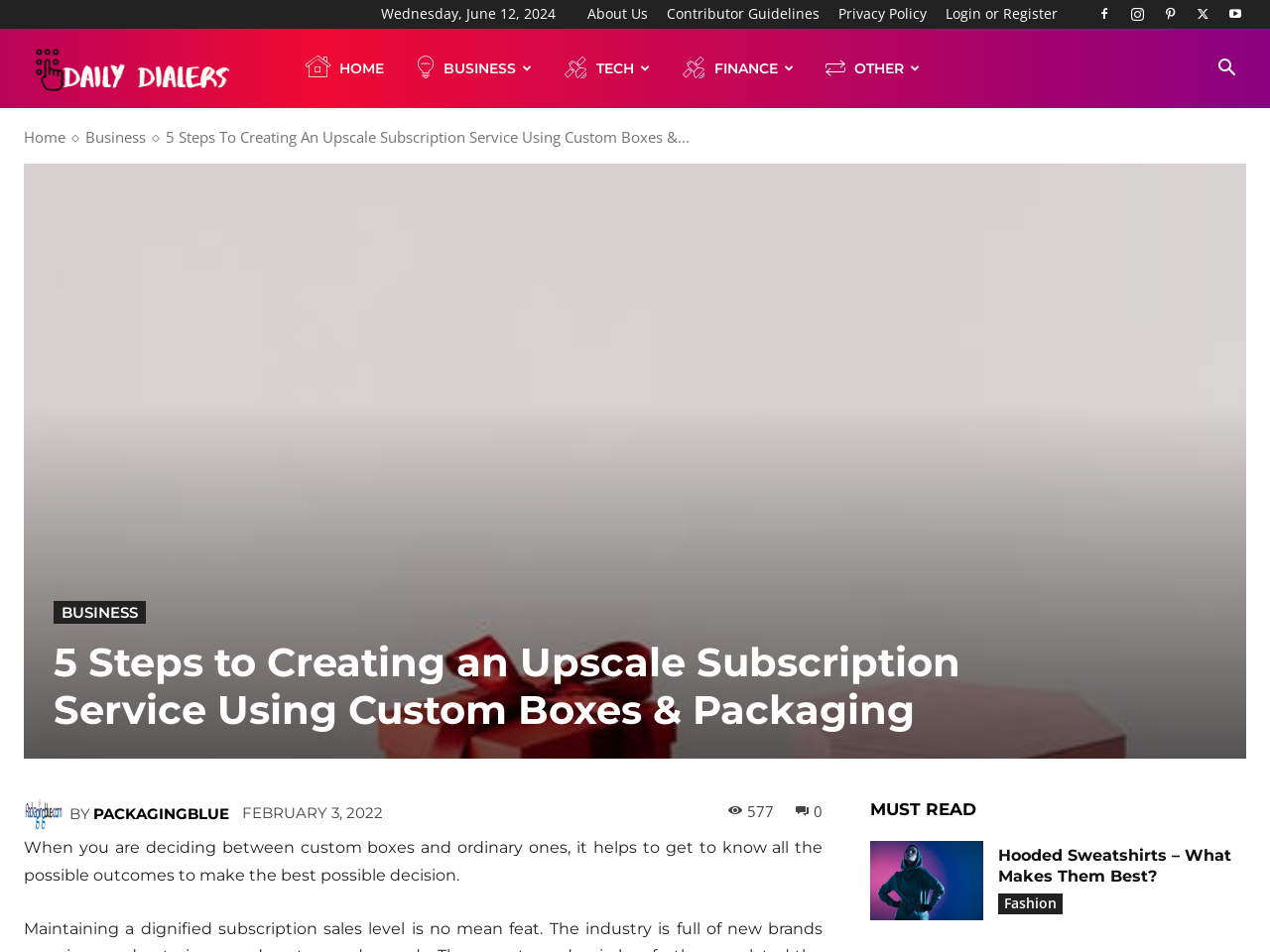Answer the question below with a single word or a brief phrase: 
What is the author of the article?

Not specified